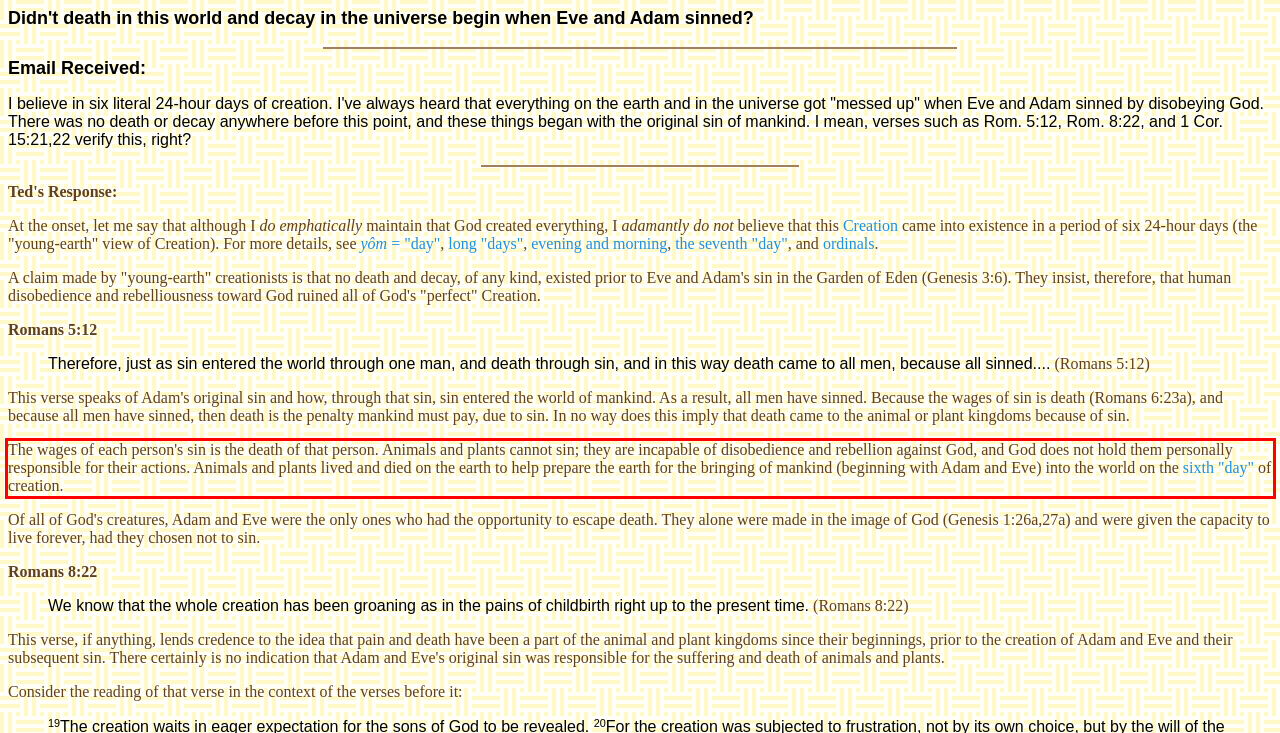Please perform OCR on the UI element surrounded by the red bounding box in the given webpage screenshot and extract its text content.

The wages of each person's sin is the death of that person. Animals and plants cannot sin; they are incapable of disobedience and rebellion against God, and God does not hold them personally responsible for their actions. Animals and plants lived and died on the earth to help prepare the earth for the bringing of mankind (beginning with Adam and Eve) into the world on the sixth "day" of creation.